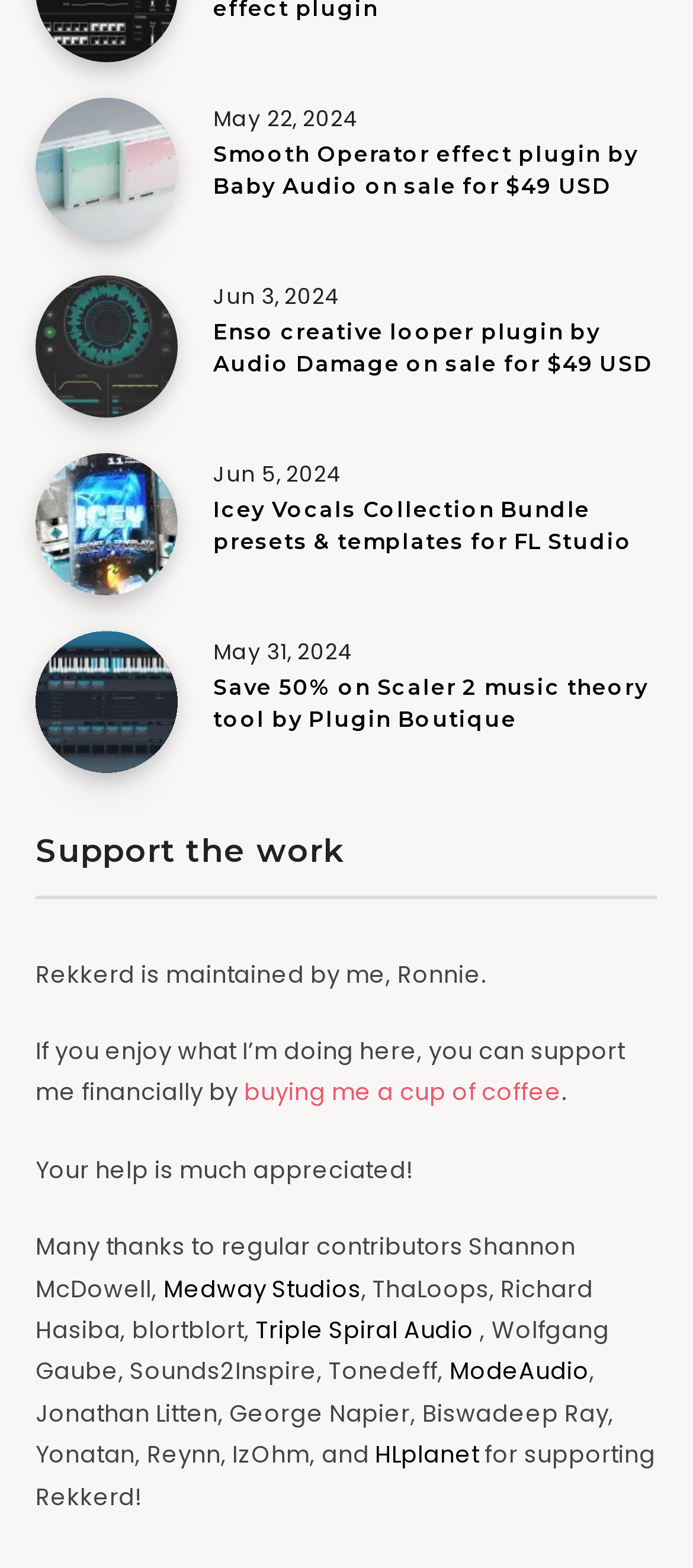What is the name of the music theory tool on sale with a 50% discount?
Based on the visual, give a brief answer using one word or a short phrase.

Scaler 2